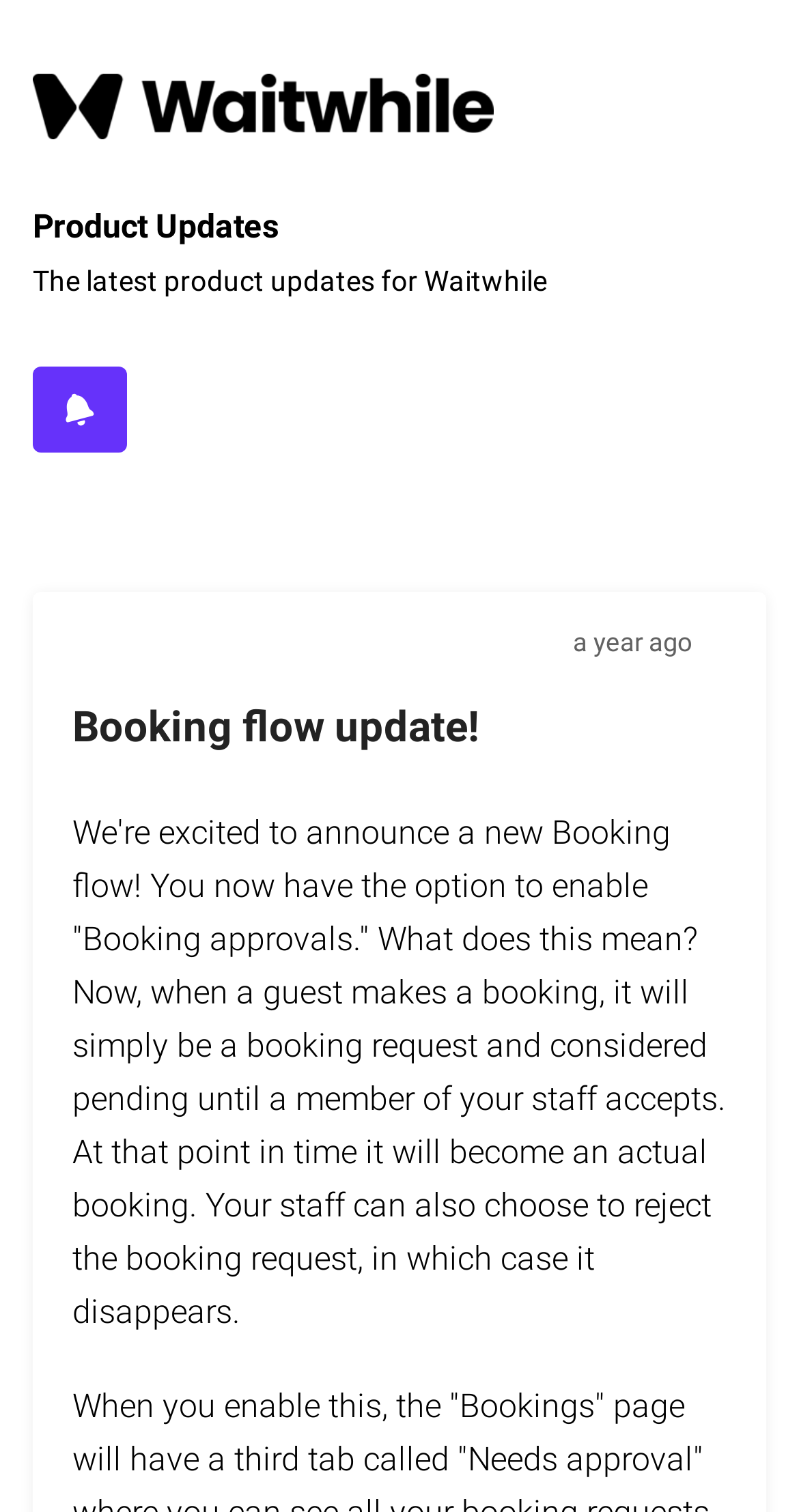What is the logo of the webpage?
Answer the question with just one word or phrase using the image.

Waitwhile Product Updates logo